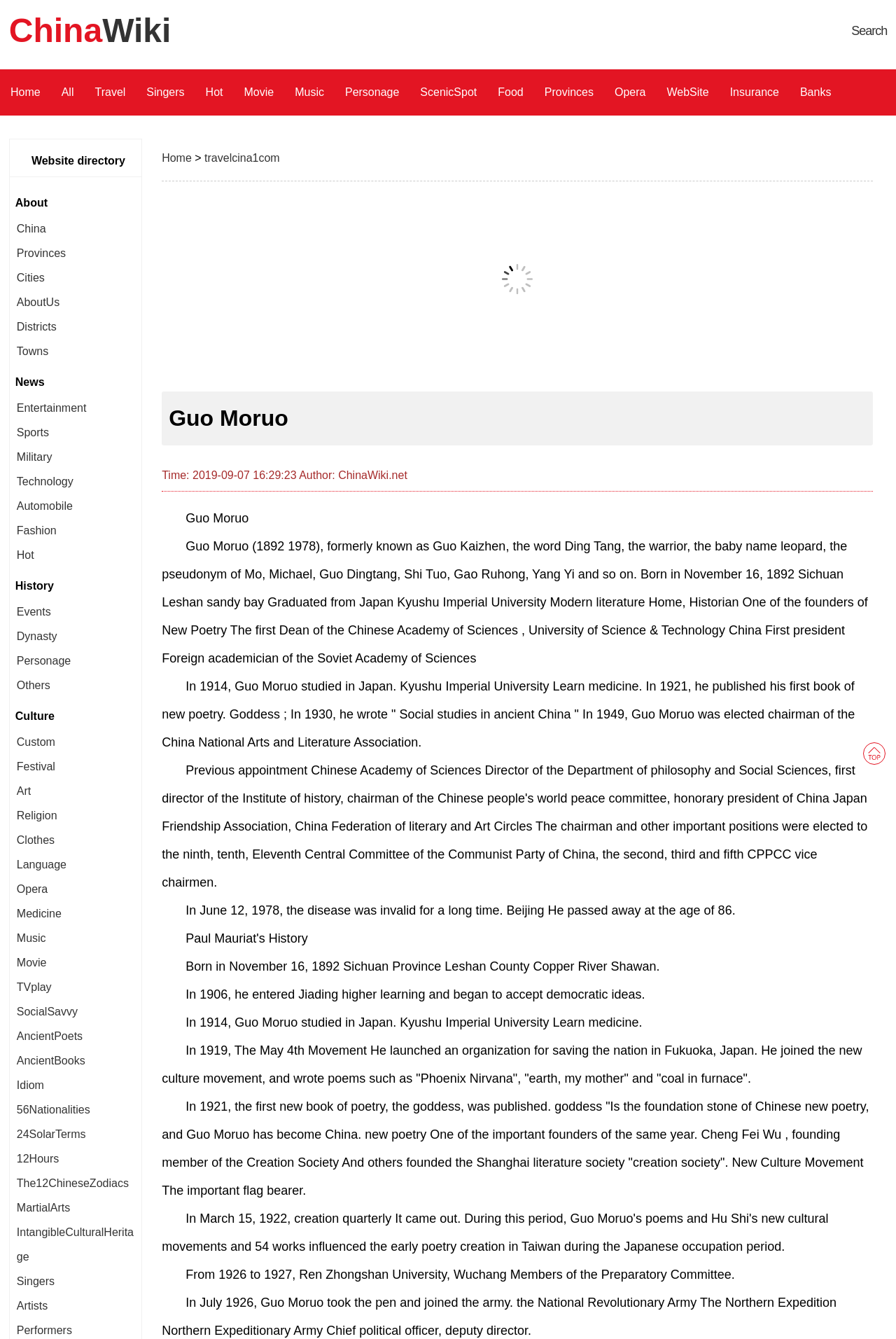What is the name of the person described on this webpage? Refer to the image and provide a one-word or short phrase answer.

Guo Moruo